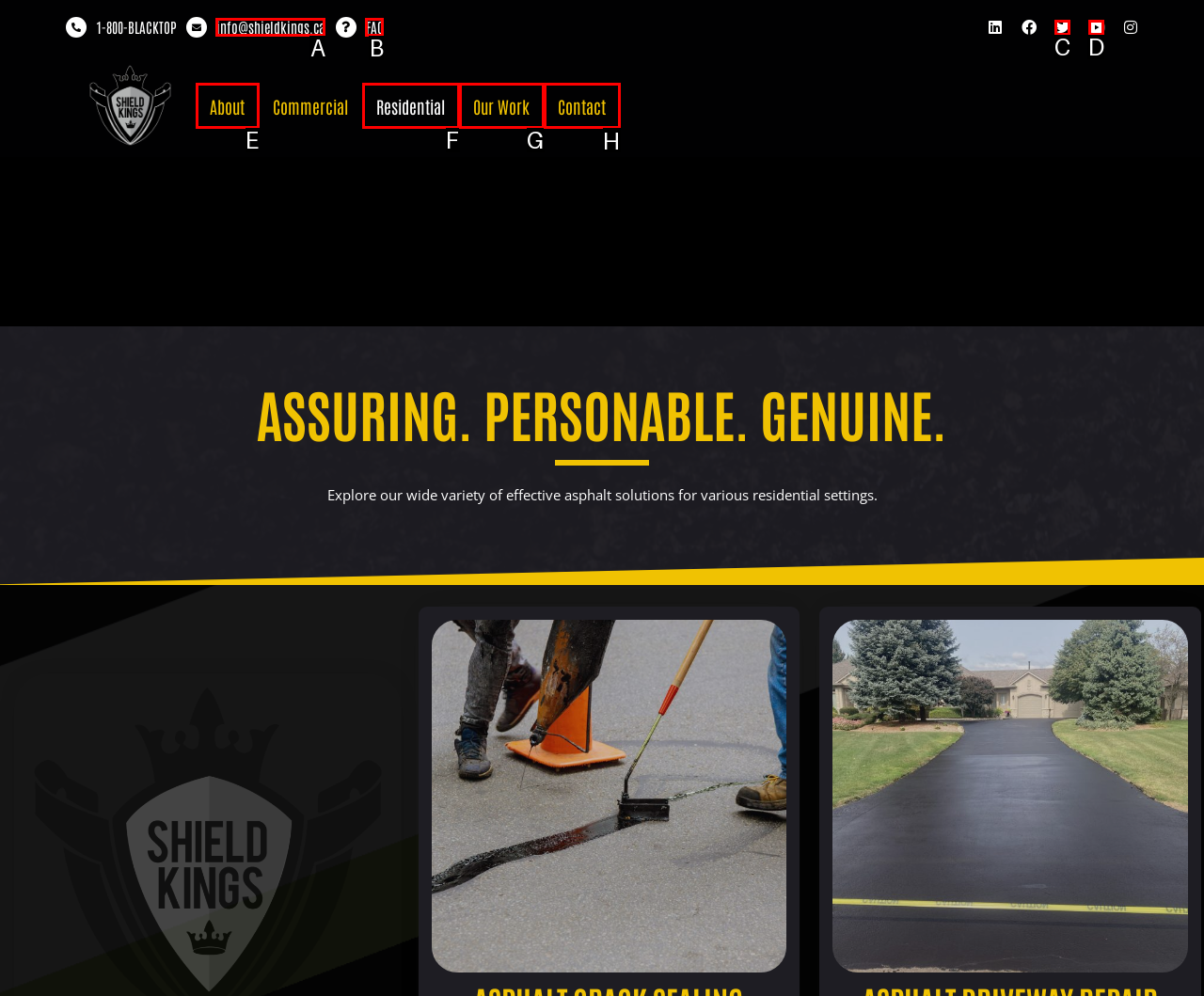Please indicate which option's letter corresponds to the task: Visit the 'Contact' page by examining the highlighted elements in the screenshot.

H